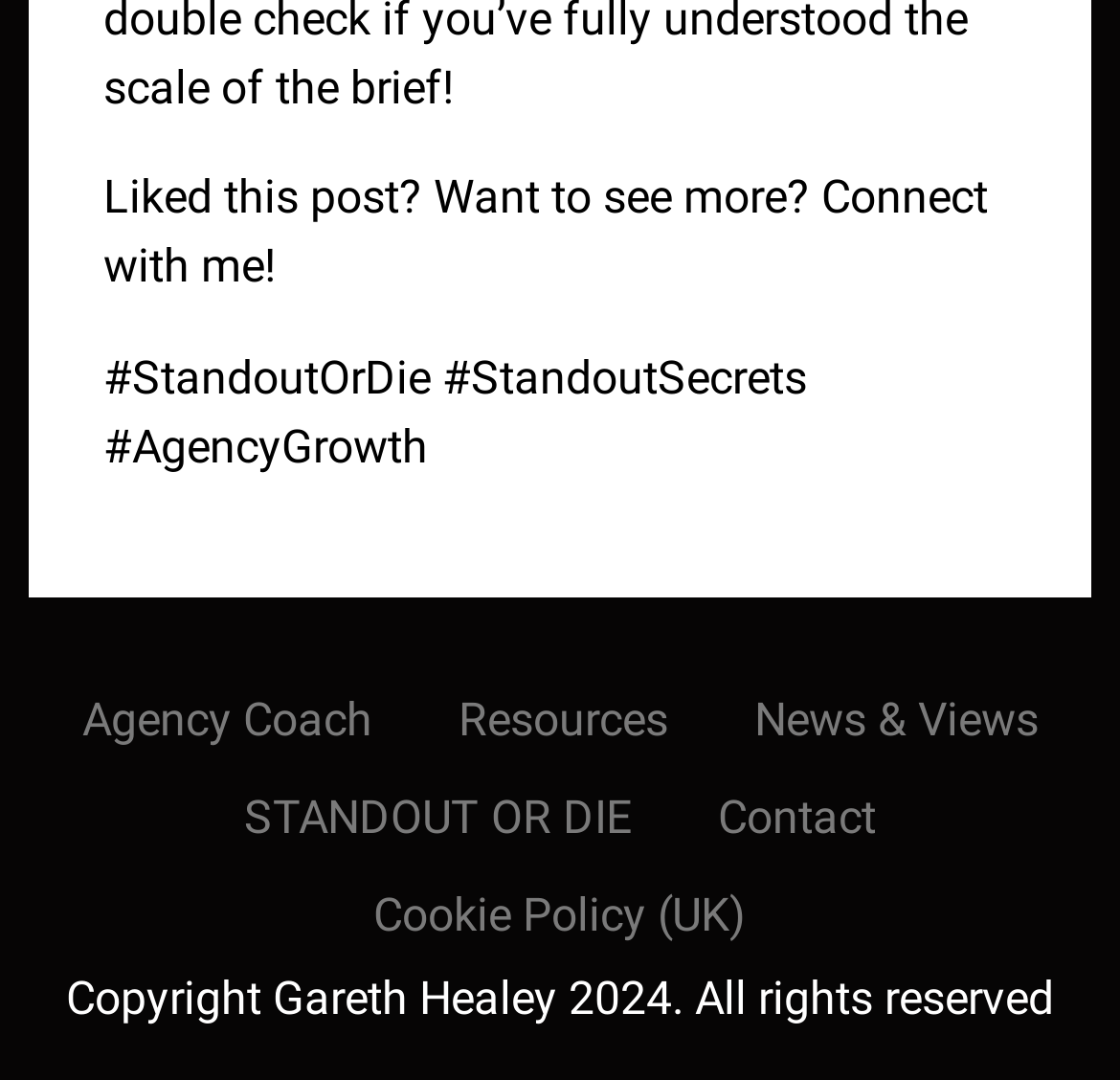Locate the bounding box of the UI element described by: "Space Opera" in the given webpage screenshot.

None